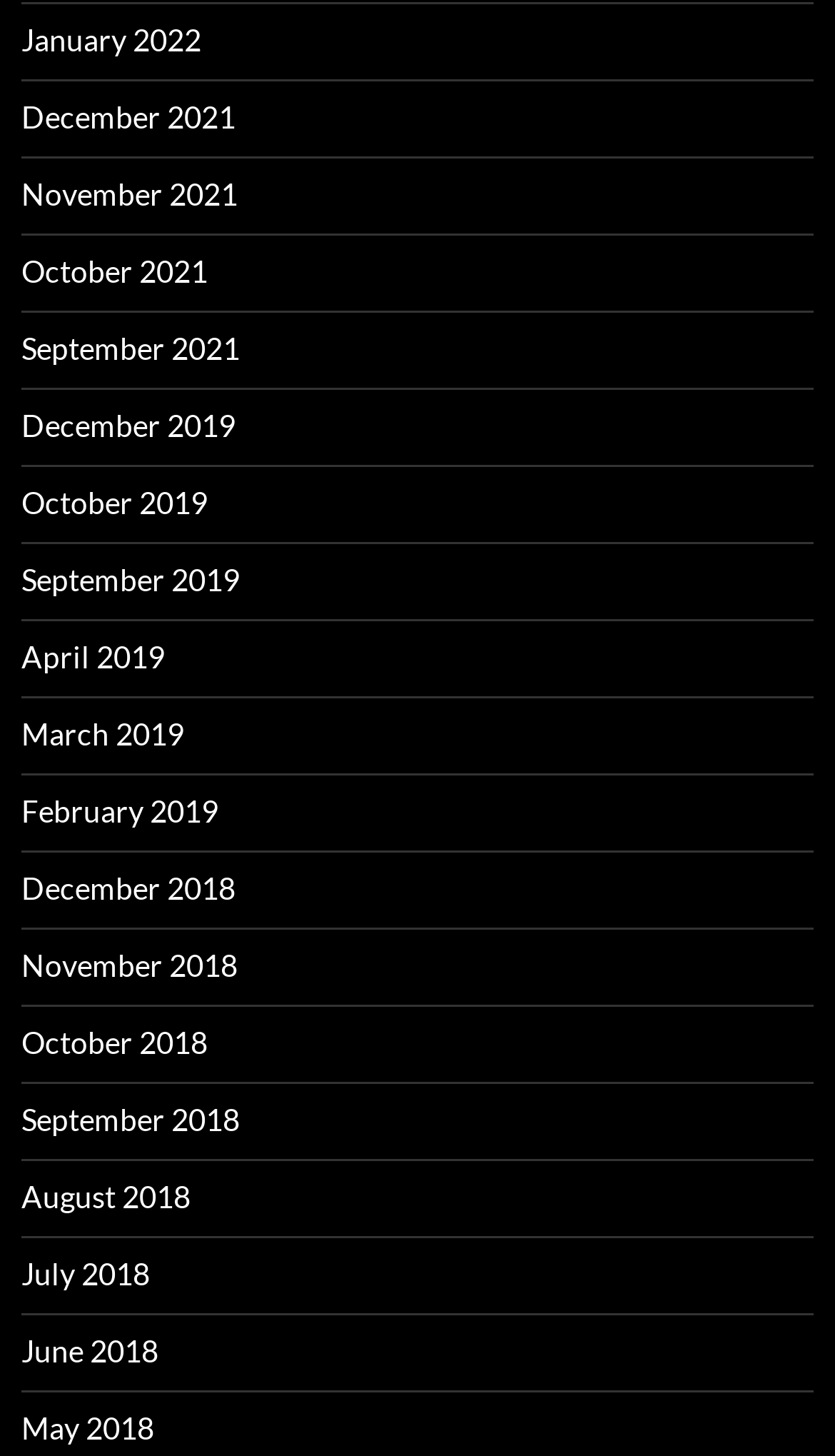How many links are there in total?
Look at the image and respond with a single word or a short phrase.

24